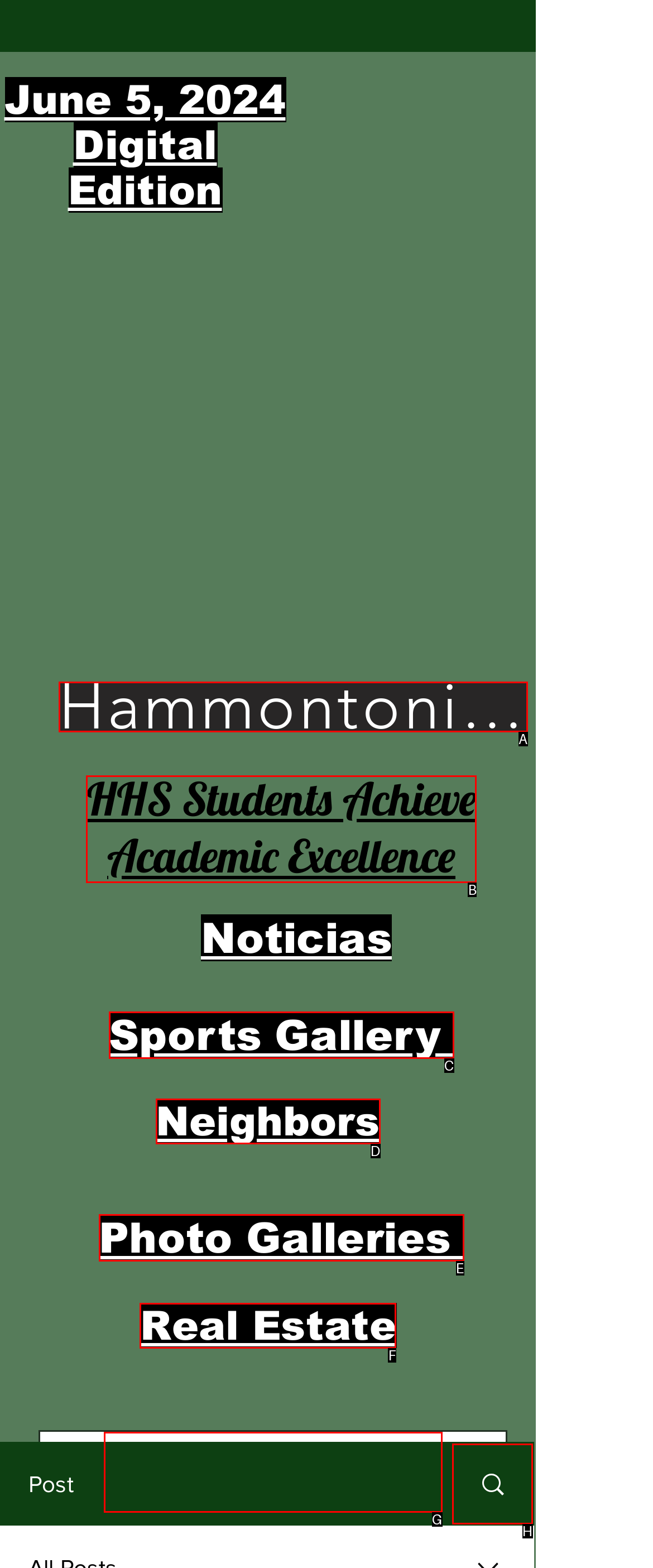Identify the HTML element that corresponds to the description: No Comments Provide the letter of the correct option directly.

None